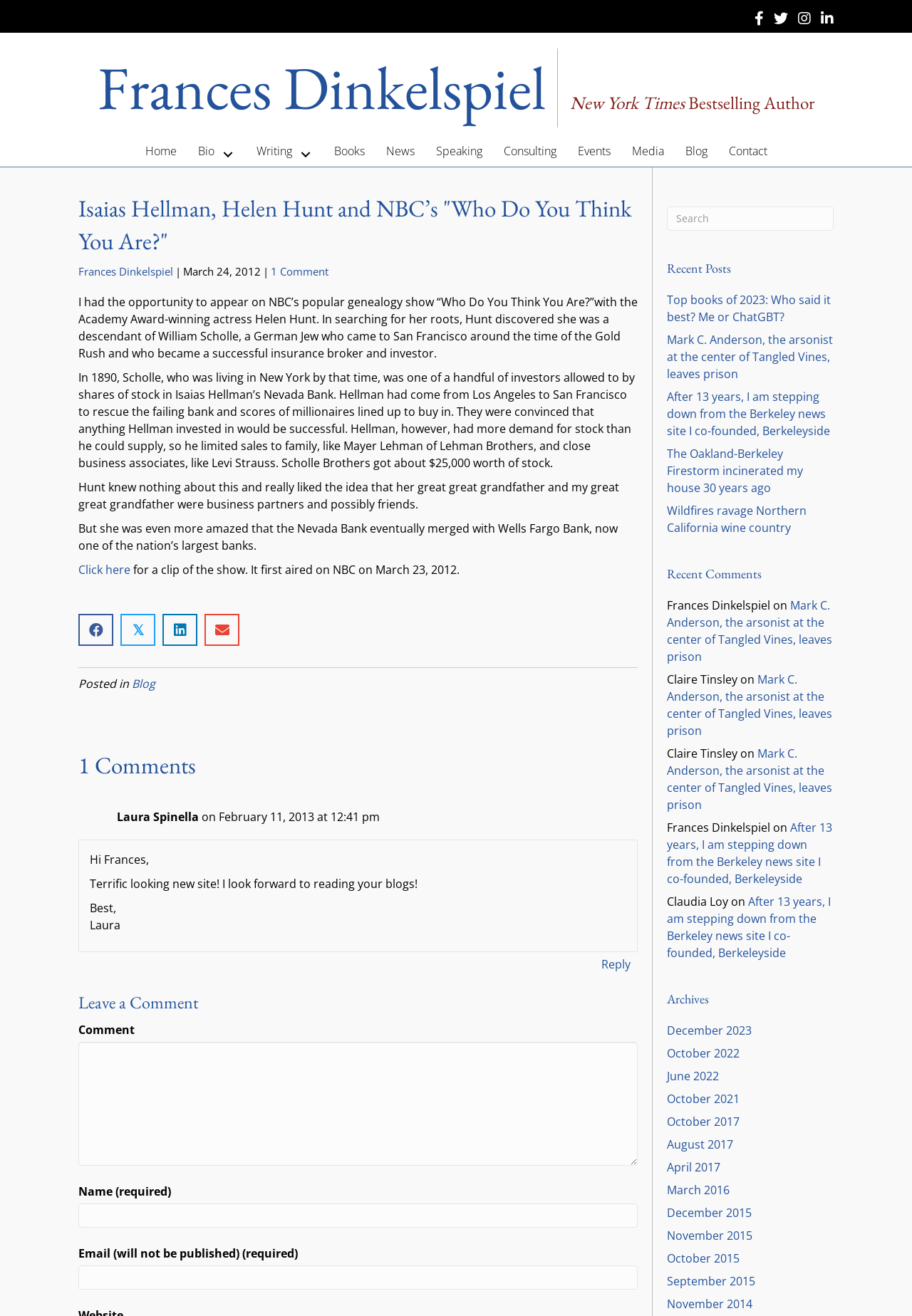Please provide a one-word or short phrase answer to the question:
What is the name of the bank mentioned in the article?

Wells Fargo Bank